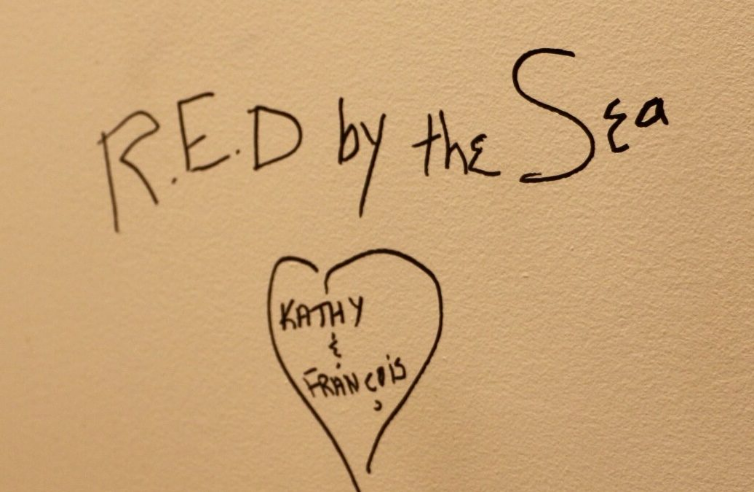Please give a concise answer to this question using a single word or phrase: 
Whose names are enclosed within a heart?

Kathy & François